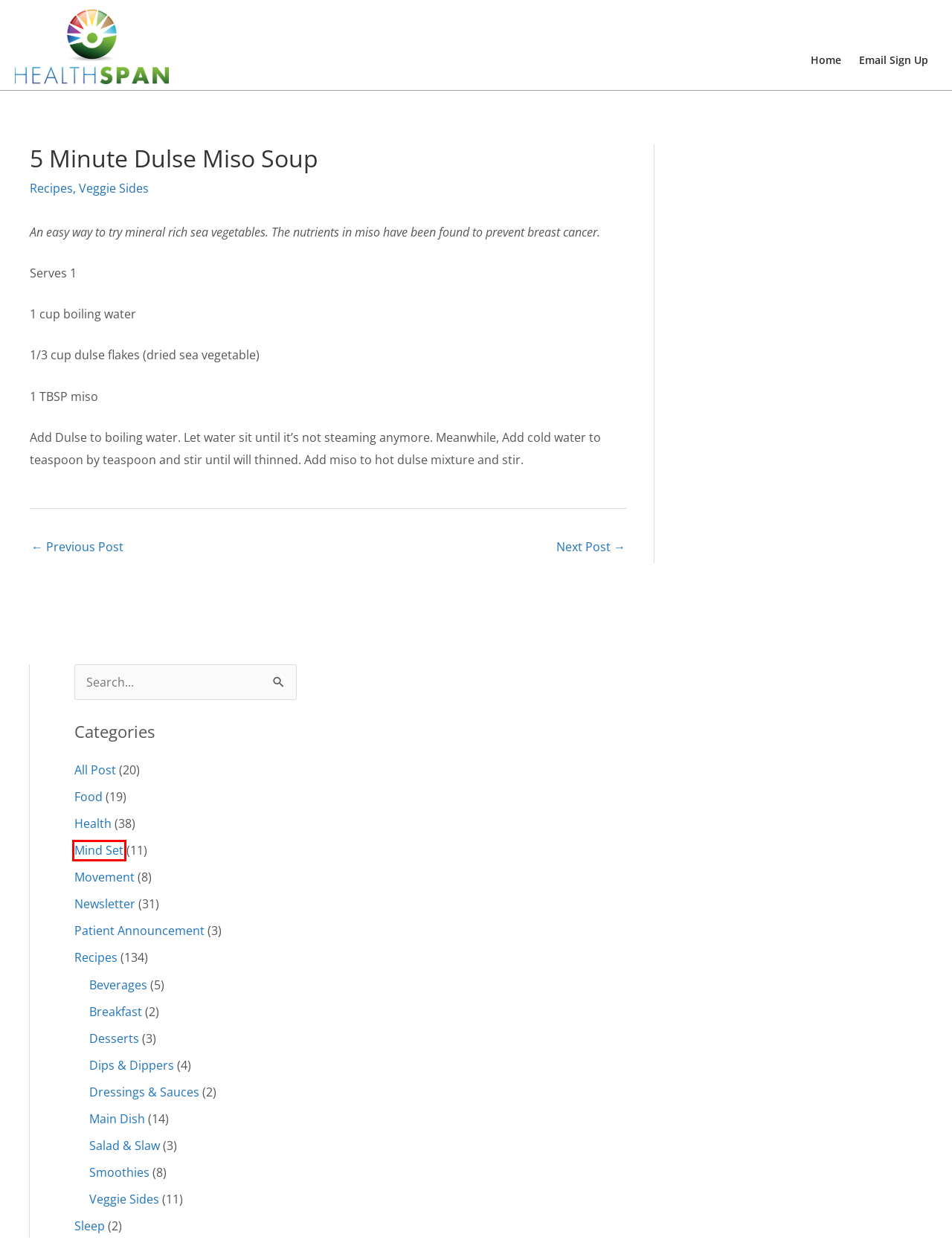You have a screenshot showing a webpage with a red bounding box around a UI element. Choose the webpage description that best matches the new page after clicking the highlighted element. Here are the options:
A. Salad & Slaw
B. Main Dish
C. Mind Set
D. Email Sign Up
E. Spiced Millet Pudding
F. Desserts
G. Smoothies
H. Dressings & Sauces

C